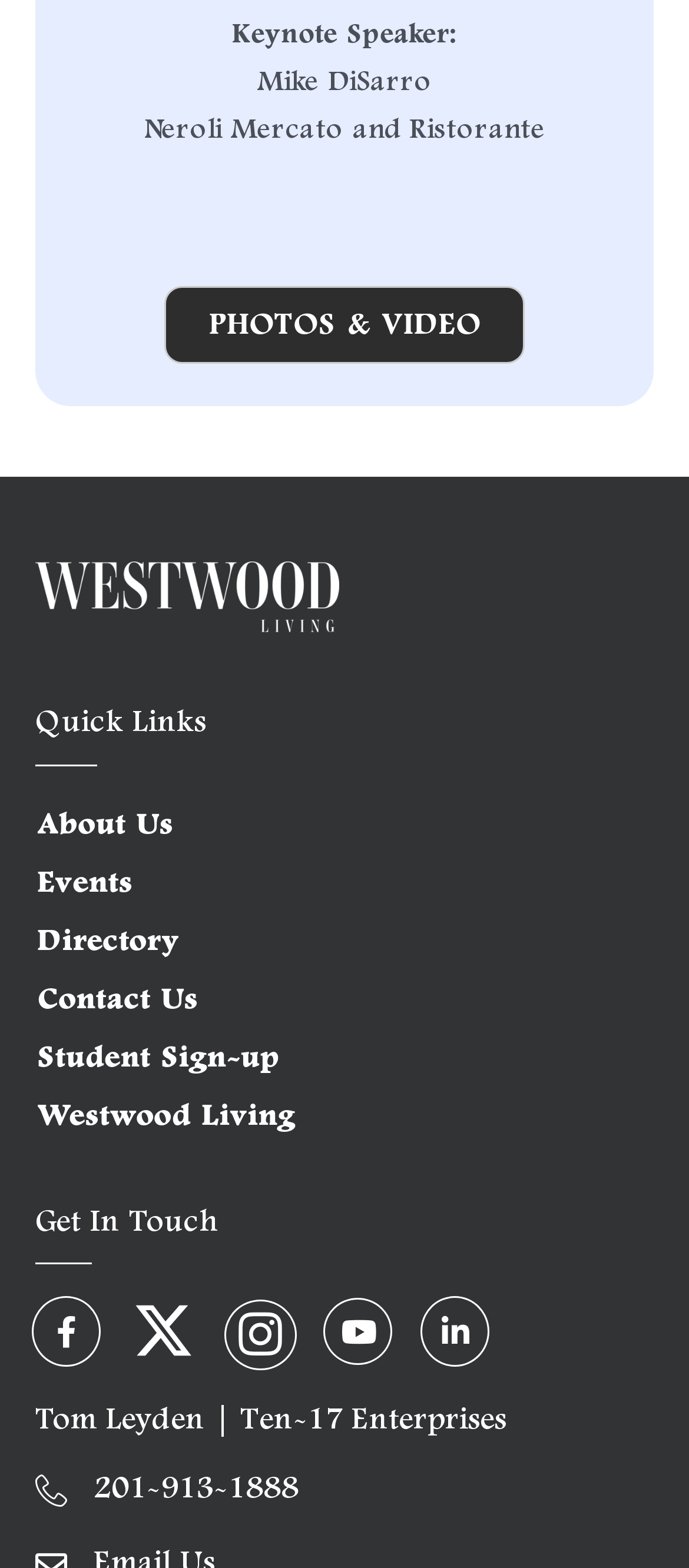Please provide the bounding box coordinates for the element that needs to be clicked to perform the instruction: "Check Copyright information". The coordinates must consist of four float numbers between 0 and 1, formatted as [left, top, right, bottom].

None